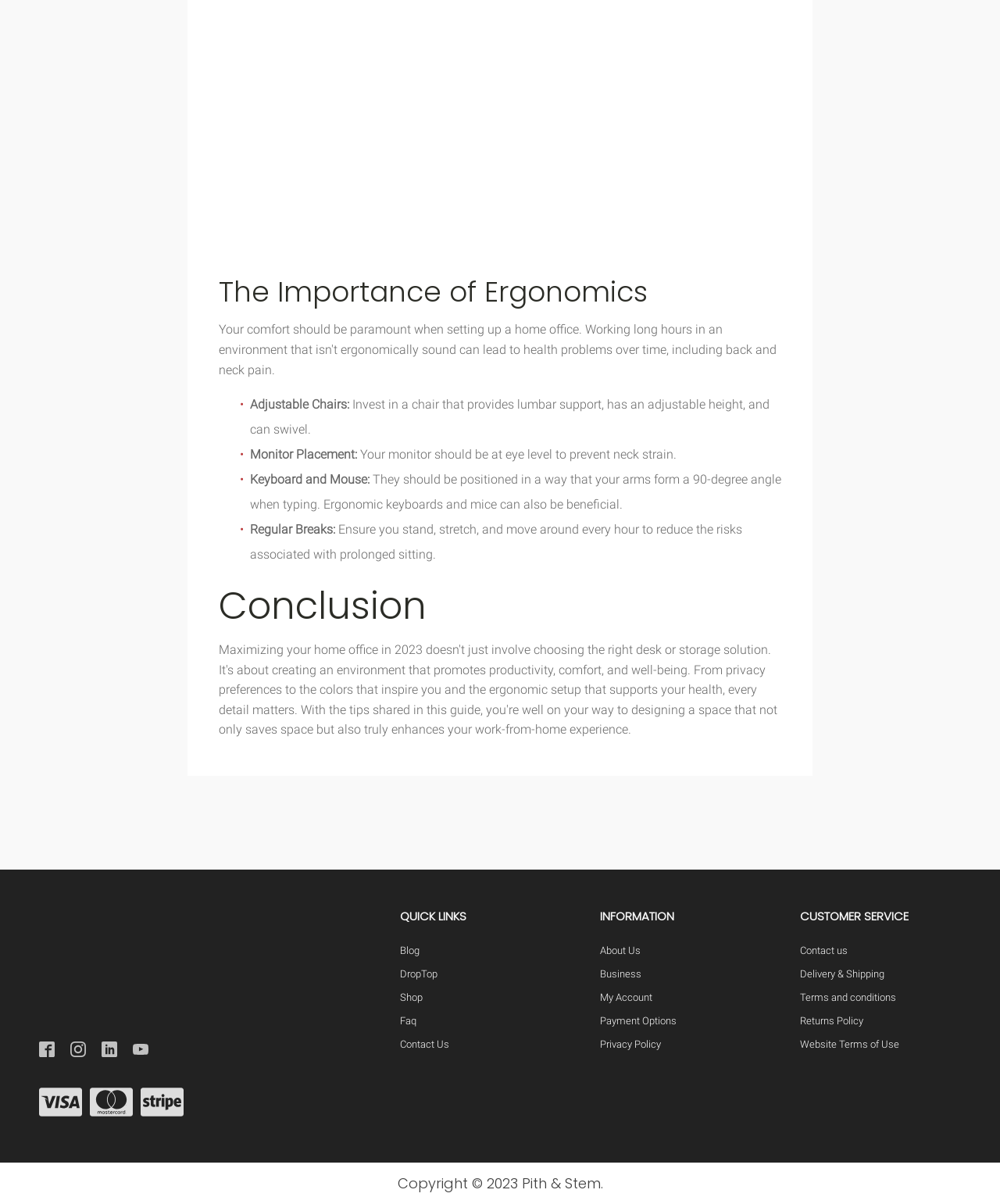Use a single word or phrase to answer the question: What are the payment options?

Visa, Mastercard, Stripe